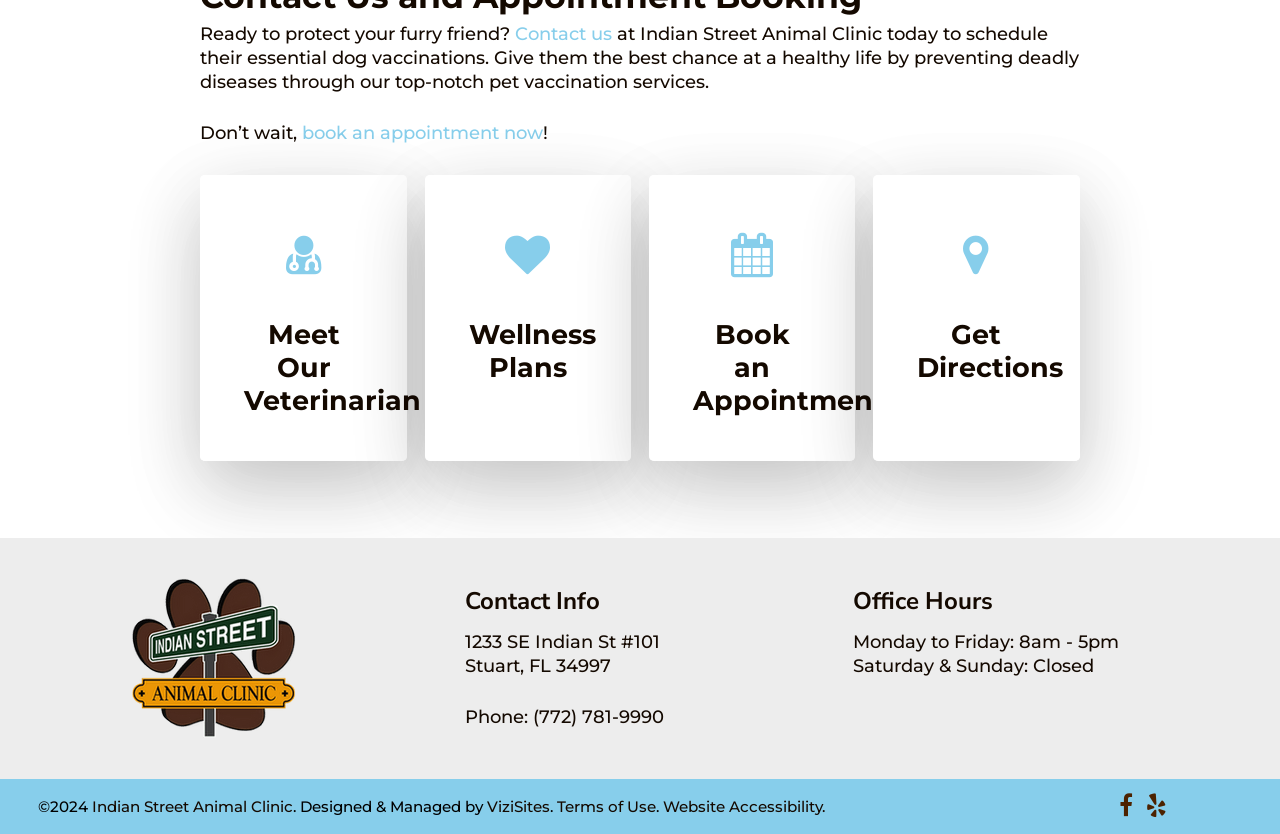What are the clinic's office hours on Saturday and Sunday?
Look at the screenshot and respond with a single word or phrase.

Closed